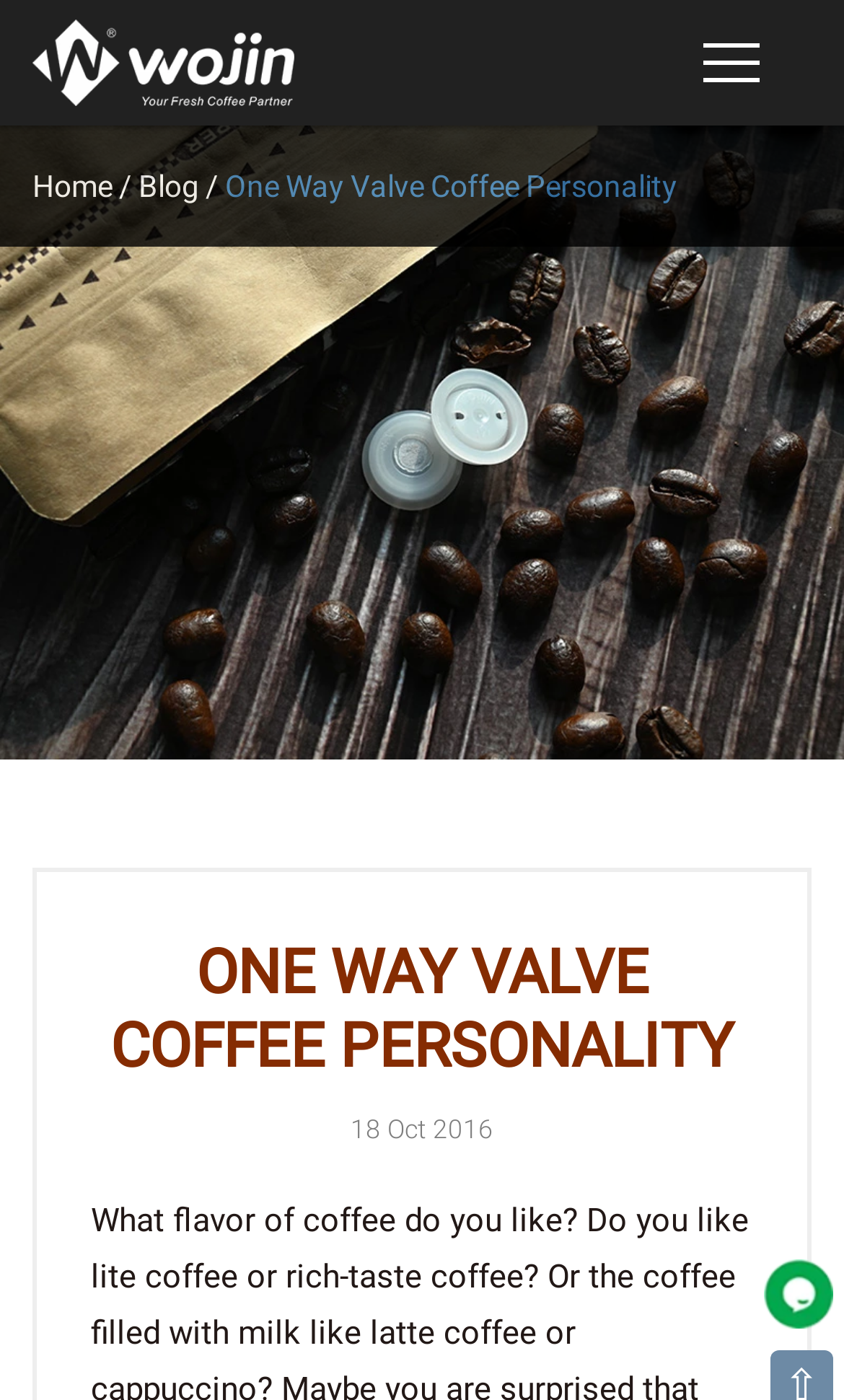Predict the bounding box of the UI element that fits this description: "September 2019".

None